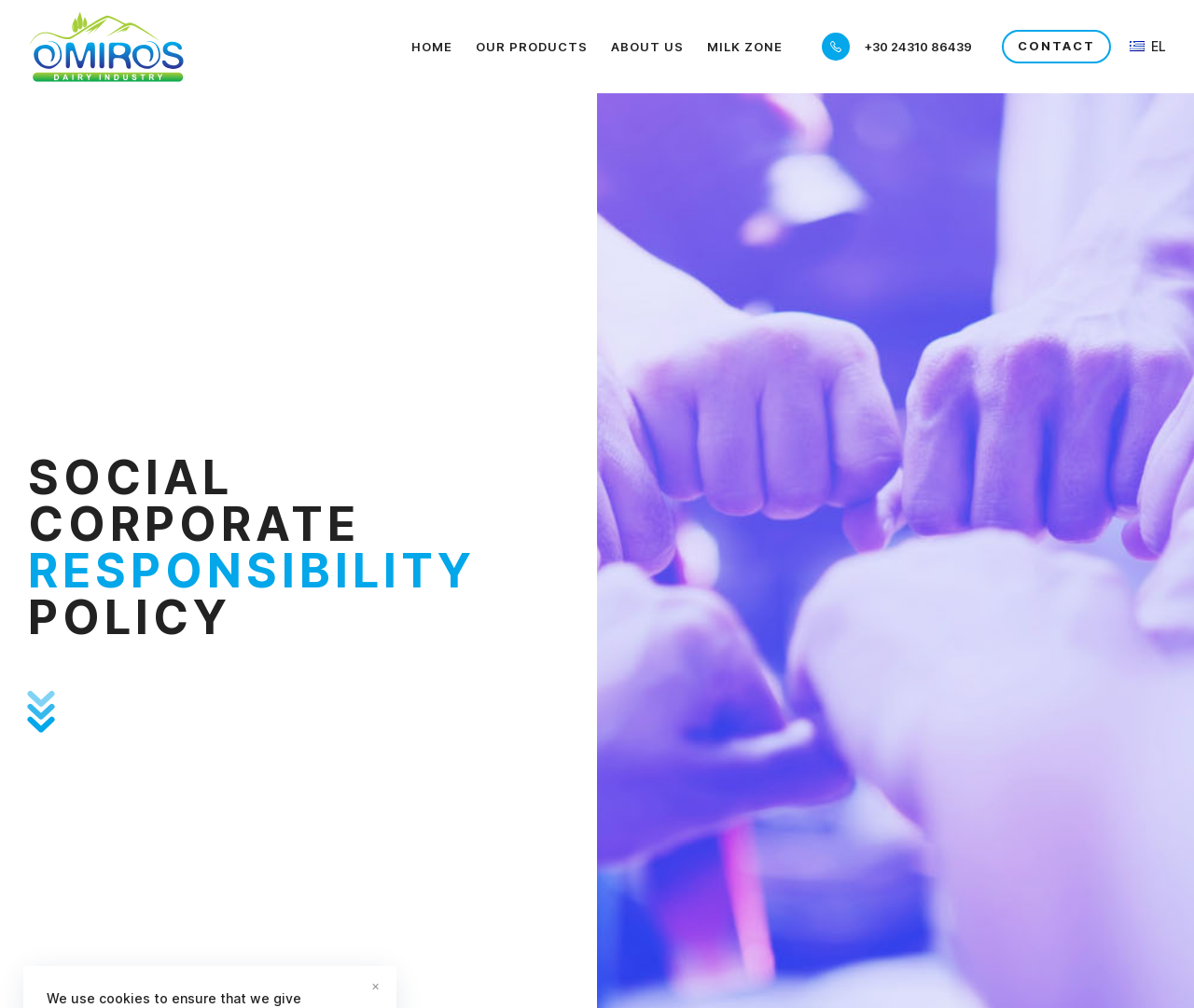Write an exhaustive caption that covers the webpage's main aspects.

The webpage is about the Social Corporate Responsibility Policy of Omiros Dairies SA. At the top left corner, there is a link to skip to the content. Next to it, there is a logo of Omiros Dairies SA, which is also a link. 

On the top navigation bar, there are five main links: HOME, OUR PRODUCTS, a dropdown menu, ABOUT US, and MILK ZONE. The dropdown menu is currently collapsed, but it can be expanded by clicking the adjacent button. 

On the top right corner, there is a phone icon image, followed by a link to a phone number. Next to it, there is a link to the CONTACT page. 

Further to the right, there is a link to switch the language to Ελληνικά (Greek), accompanied by a small flag icon. 

Below the navigation bar, there is a prominent heading that reads "SOCIAL CORPORATE RESPONSIBILITY POLICY", which is the main topic of the webpage.